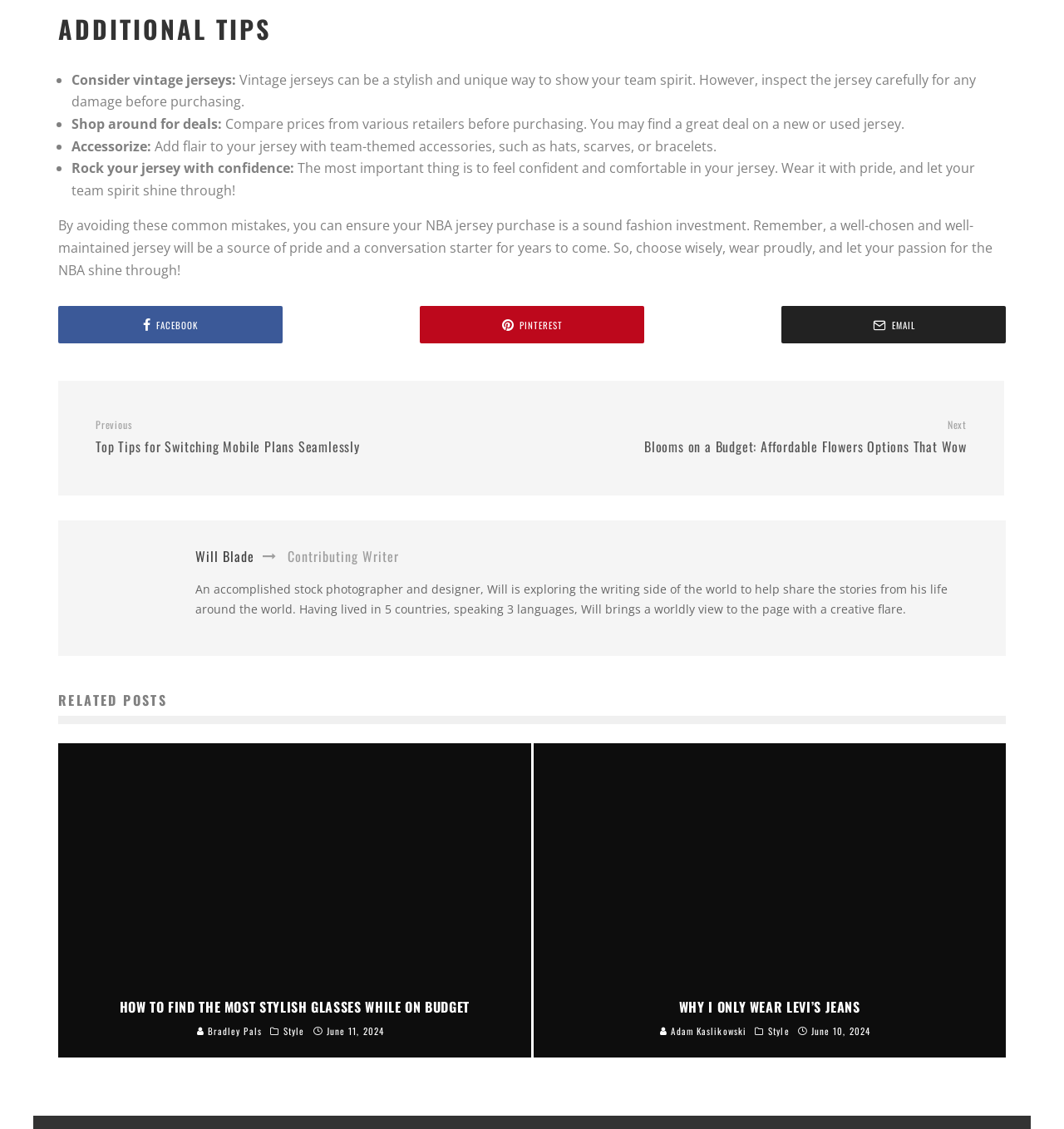Who is the author of the article?
Answer the question with as much detail as you can, using the image as a reference.

The webpage contains a section with the author's information, which includes a link to the author's name 'Will Blade', a description of the author, and an avatar photo.